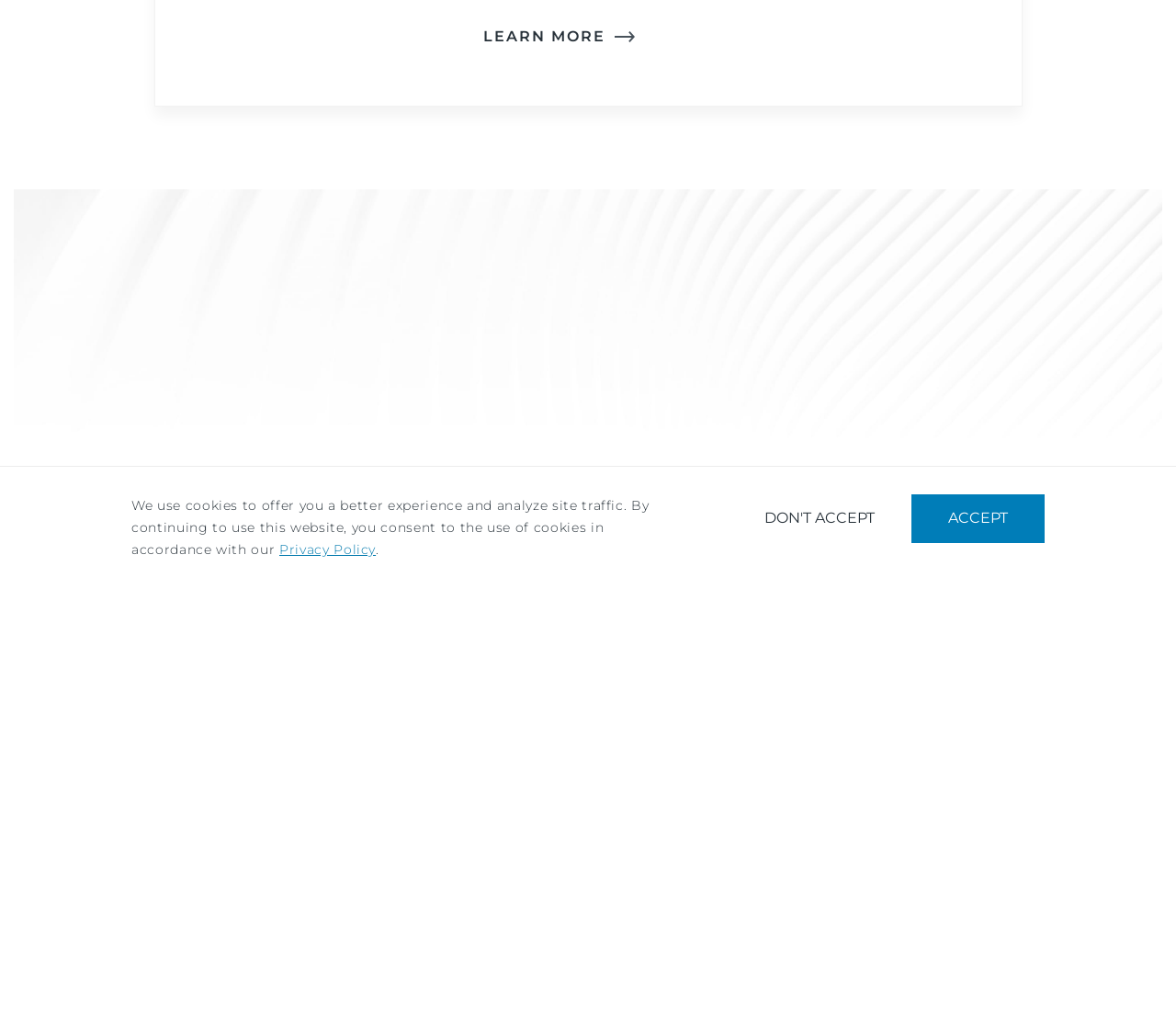Ascertain the bounding box coordinates for the UI element detailed here: "ACCEPT". The coordinates should be provided as [left, top, right, bottom] with each value being a float between 0 and 1.

[0.775, 0.485, 0.888, 0.533]